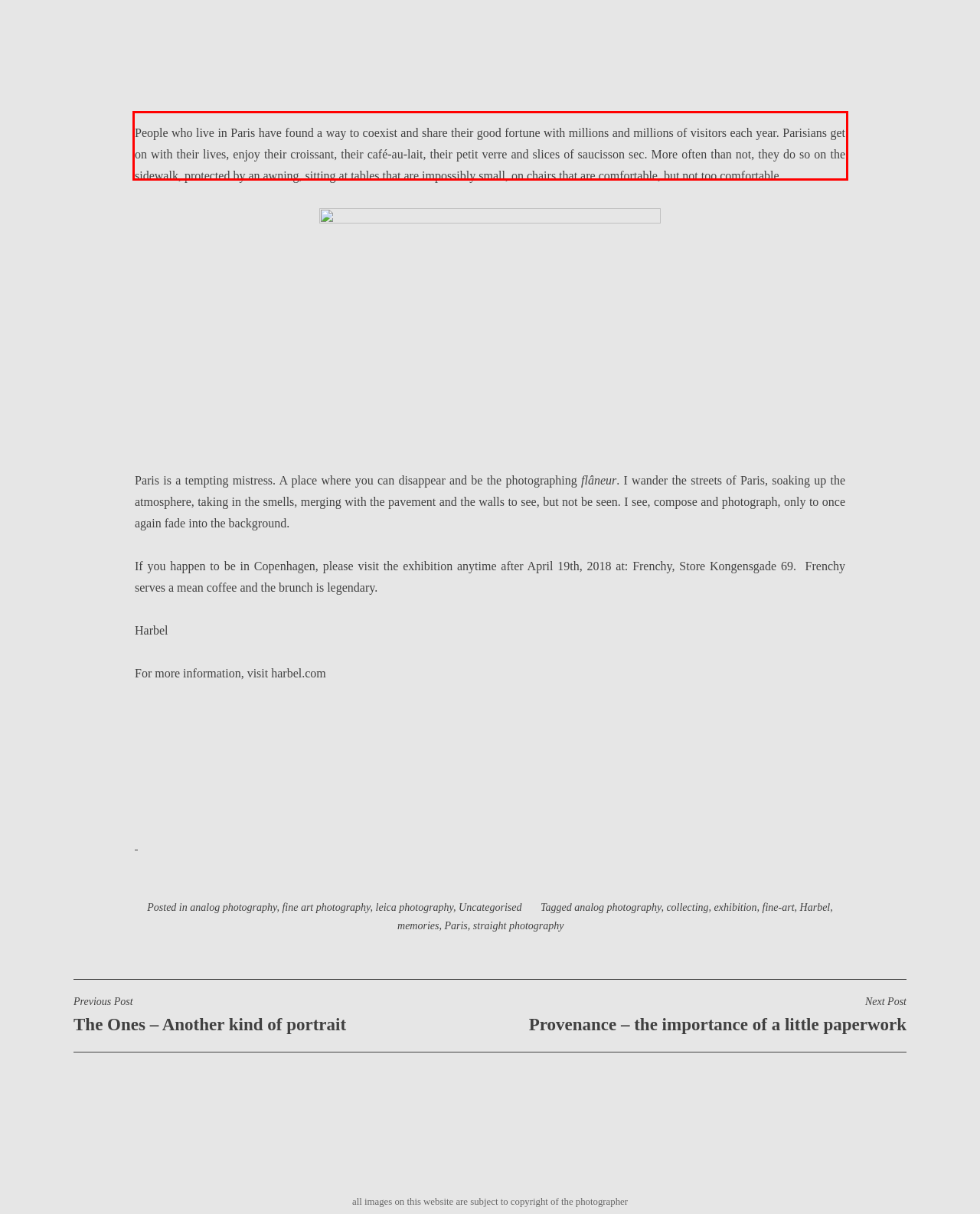Identify and extract the text within the red rectangle in the screenshot of the webpage.

People who live in Paris have found a way to coexist and share their good fortune with millions and millions of visitors each year. Parisians get on with their lives, enjoy their croissant, their café-au-lait, their petit verre and slices of saucisson sec. More often than not, they do so on the sidewalk, protected by an awning, sitting at tables that are impossibly small, on chairs that are comfortable, but not too comfortable.